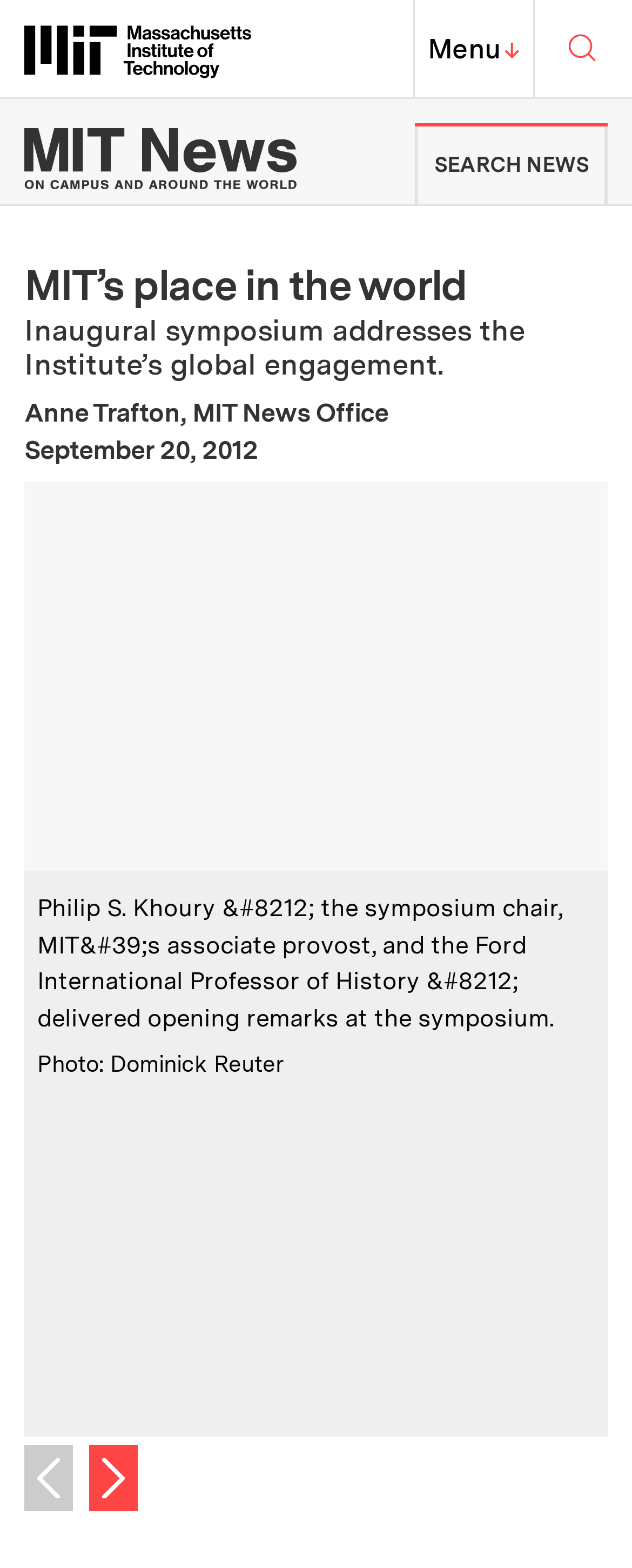What is the topic of the symposium?
Look at the image and respond with a single word or a short phrase.

Global engagement